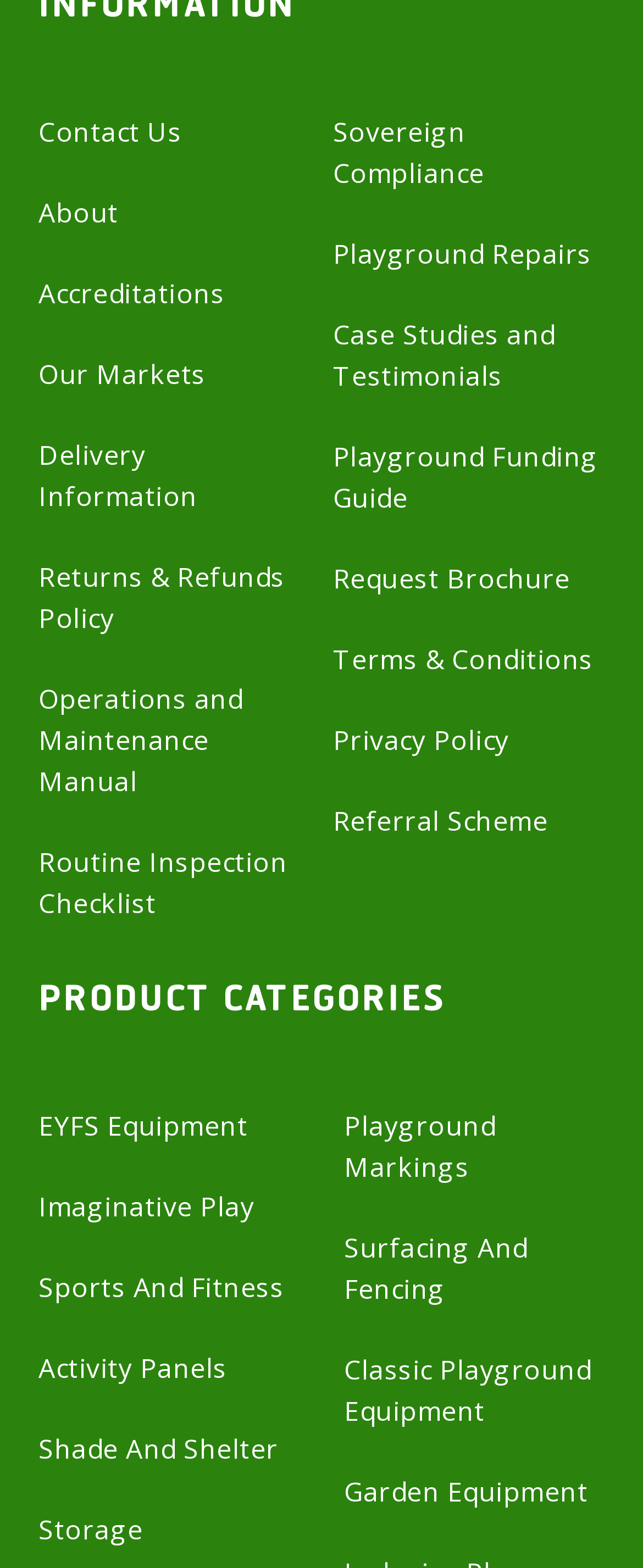Respond with a single word or short phrase to the following question: 
How many buttons are related to playground equipment?

7